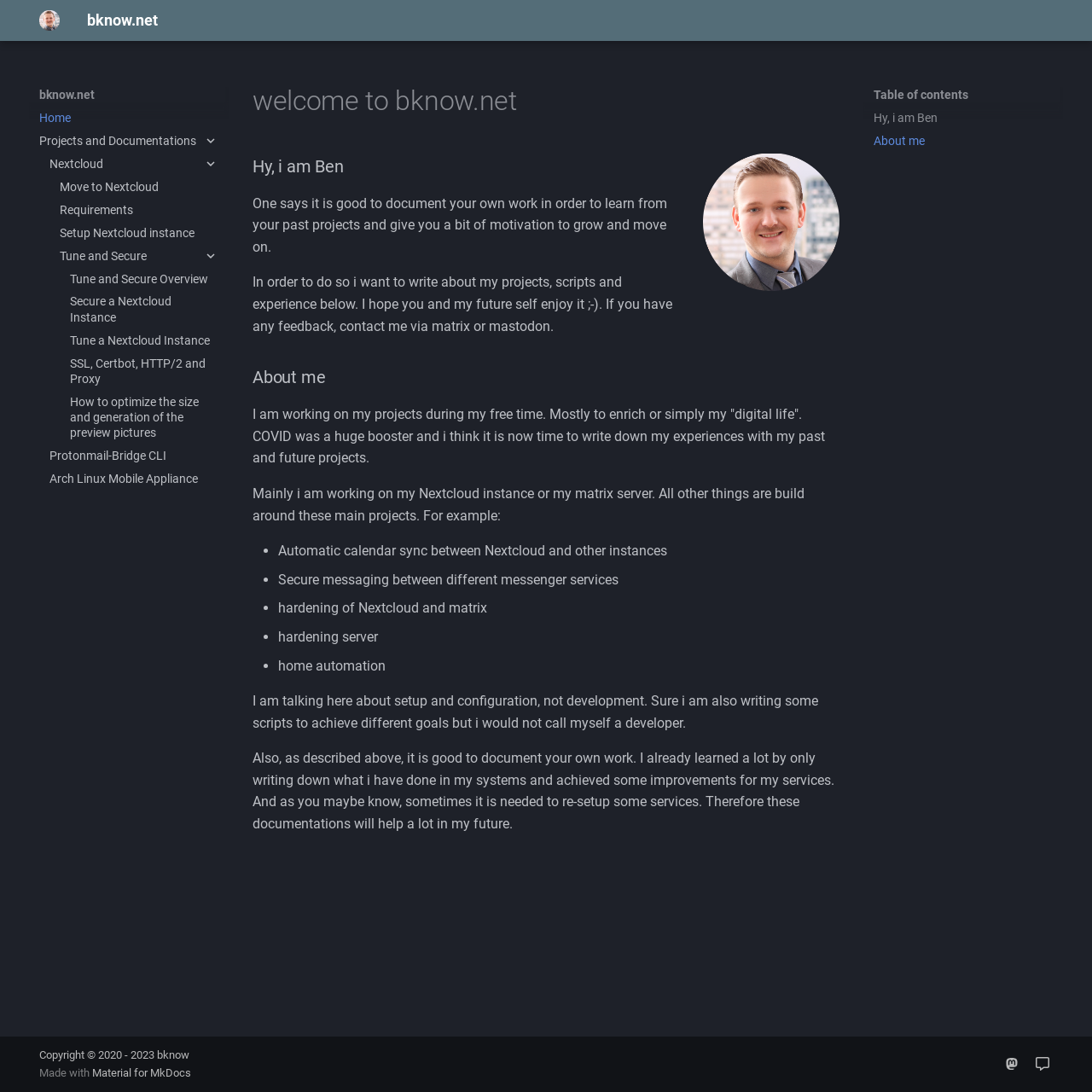Find and specify the bounding box coordinates that correspond to the clickable region for the instruction: "Click on the 'Home' link".

[0.036, 0.101, 0.2, 0.115]